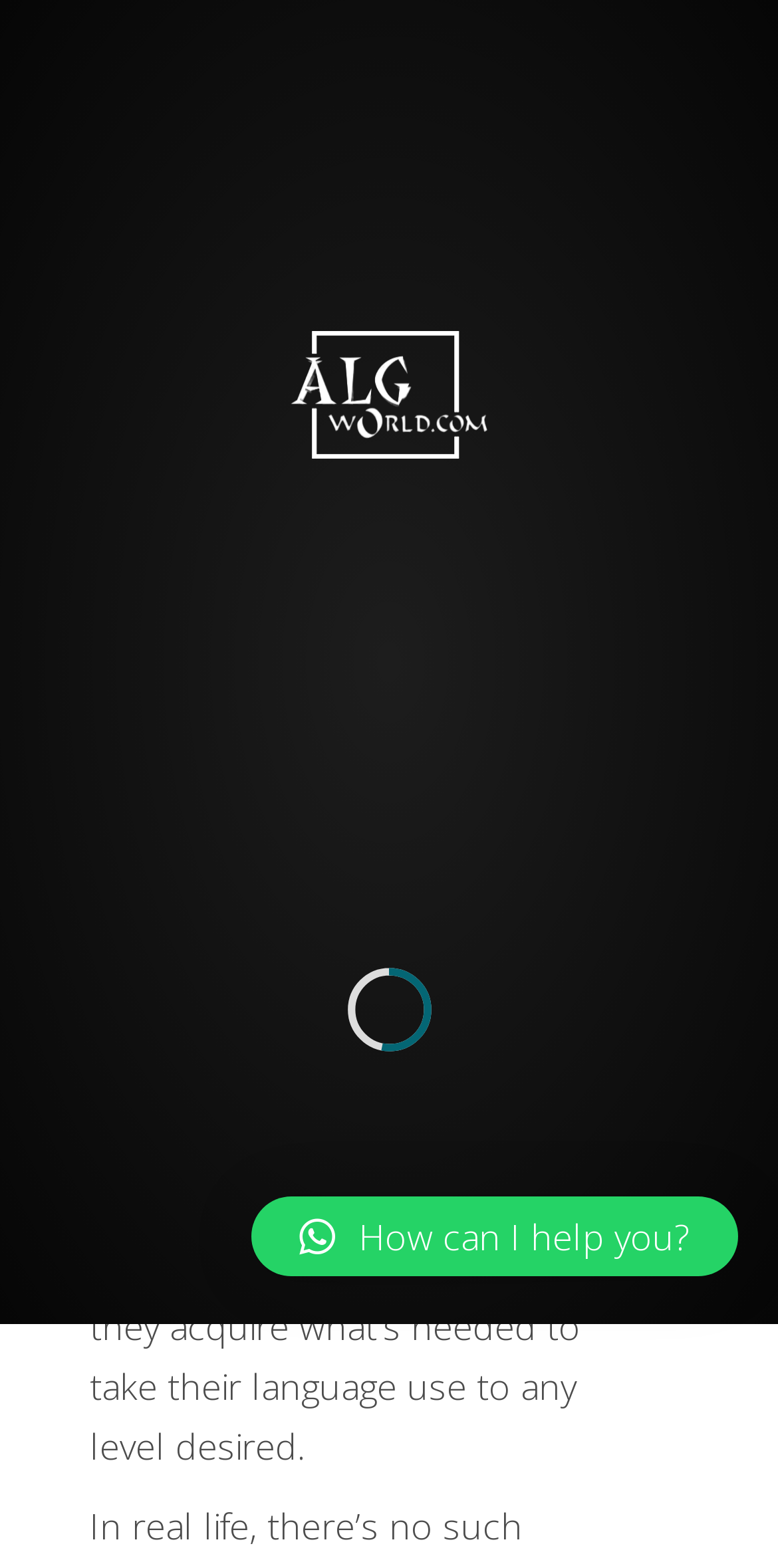Provide a short answer using a single word or phrase for the following question: 
What is the image above the separator?

ALG Levels and how we view them